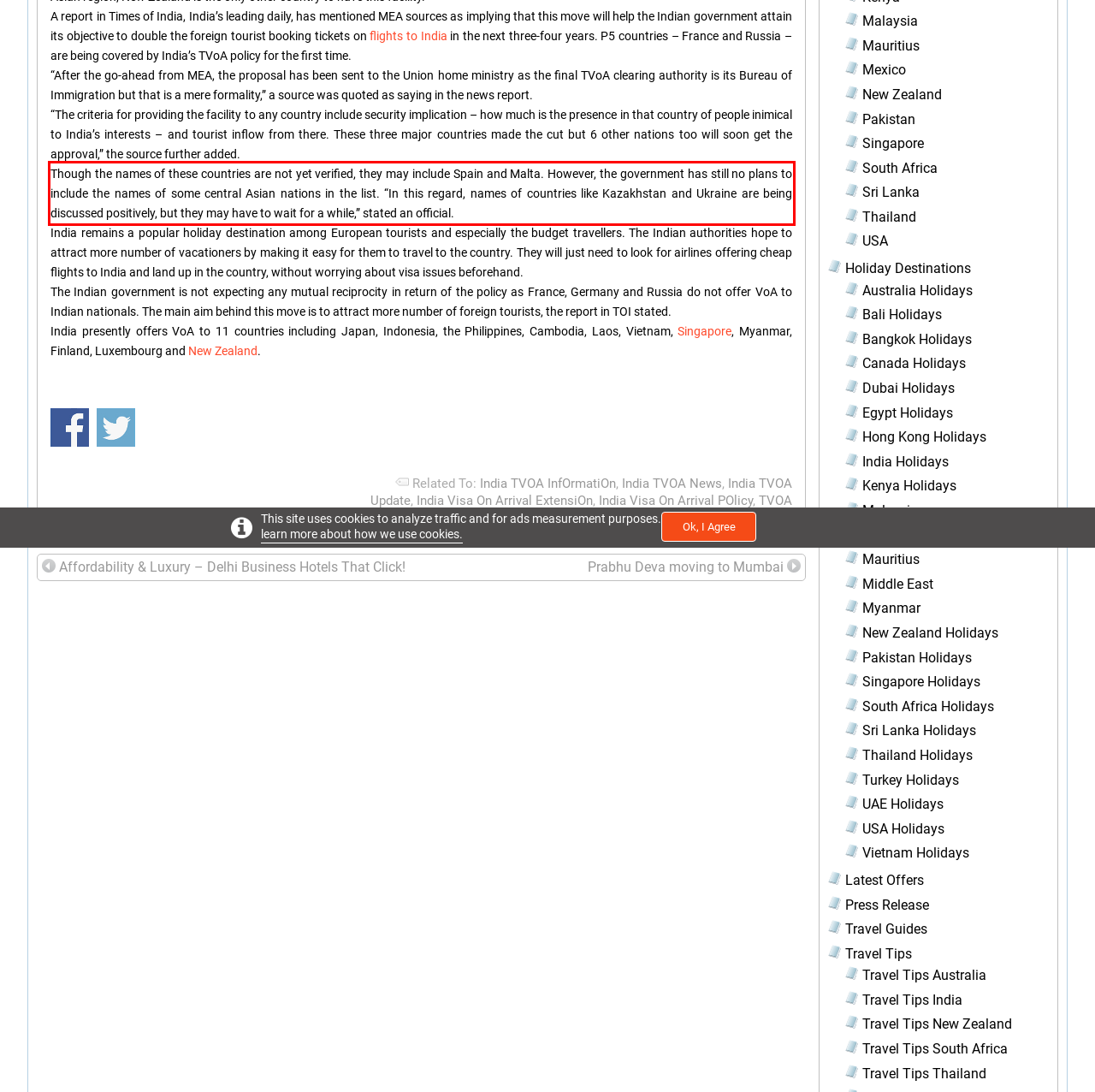Given a screenshot of a webpage containing a red rectangle bounding box, extract and provide the text content found within the red bounding box.

Though the names of these countries are not yet verified, they may include Spain and Malta. However, the government has still no plans to include the names of some central Asian nations in the list. “In this regard, names of countries like Kazakhstan and Ukraine are being discussed positively, but they may have to wait for a while,” stated an official.